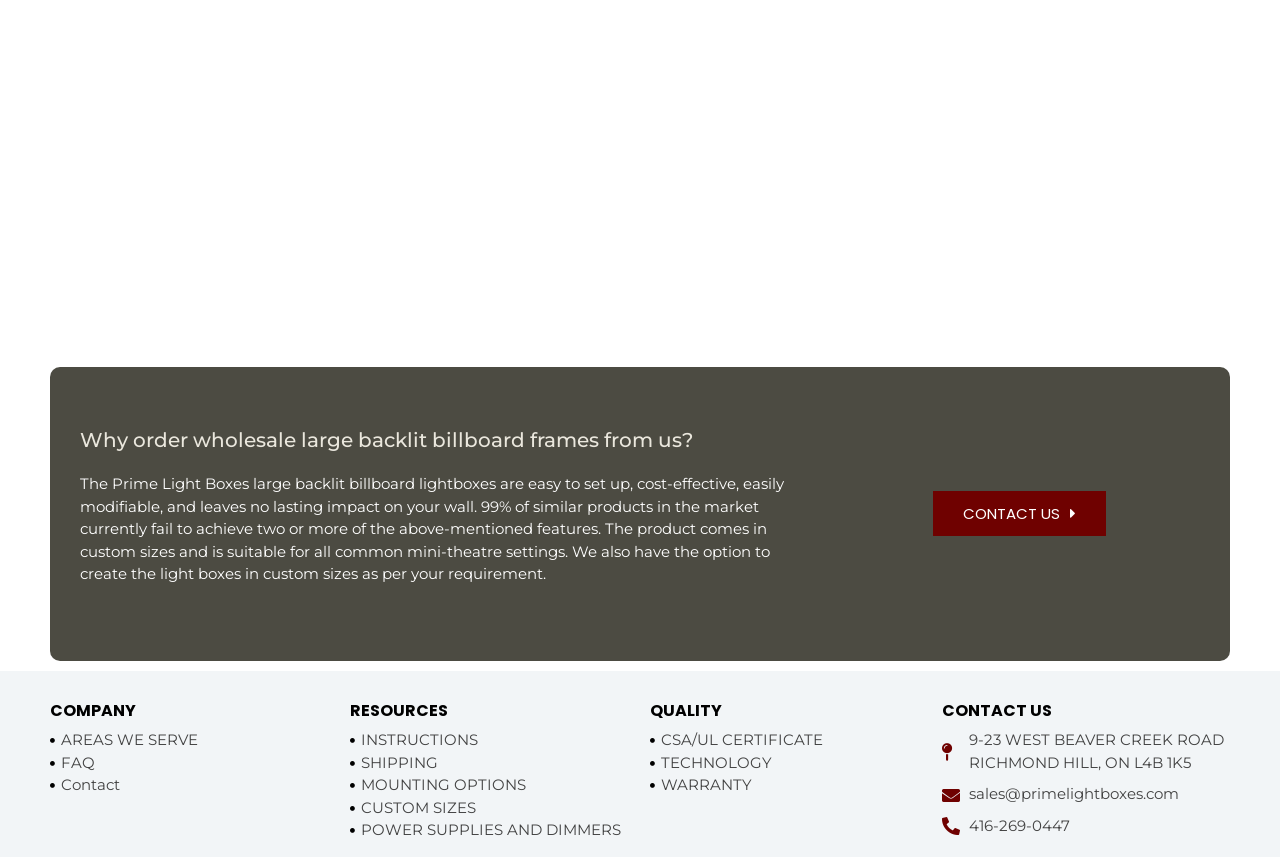Determine the bounding box coordinates for the clickable element required to fulfill the instruction: "Check CSA/UL CERTIFICATE". Provide the coordinates as four float numbers between 0 and 1, i.e., [left, top, right, bottom].

[0.508, 0.851, 0.72, 0.877]